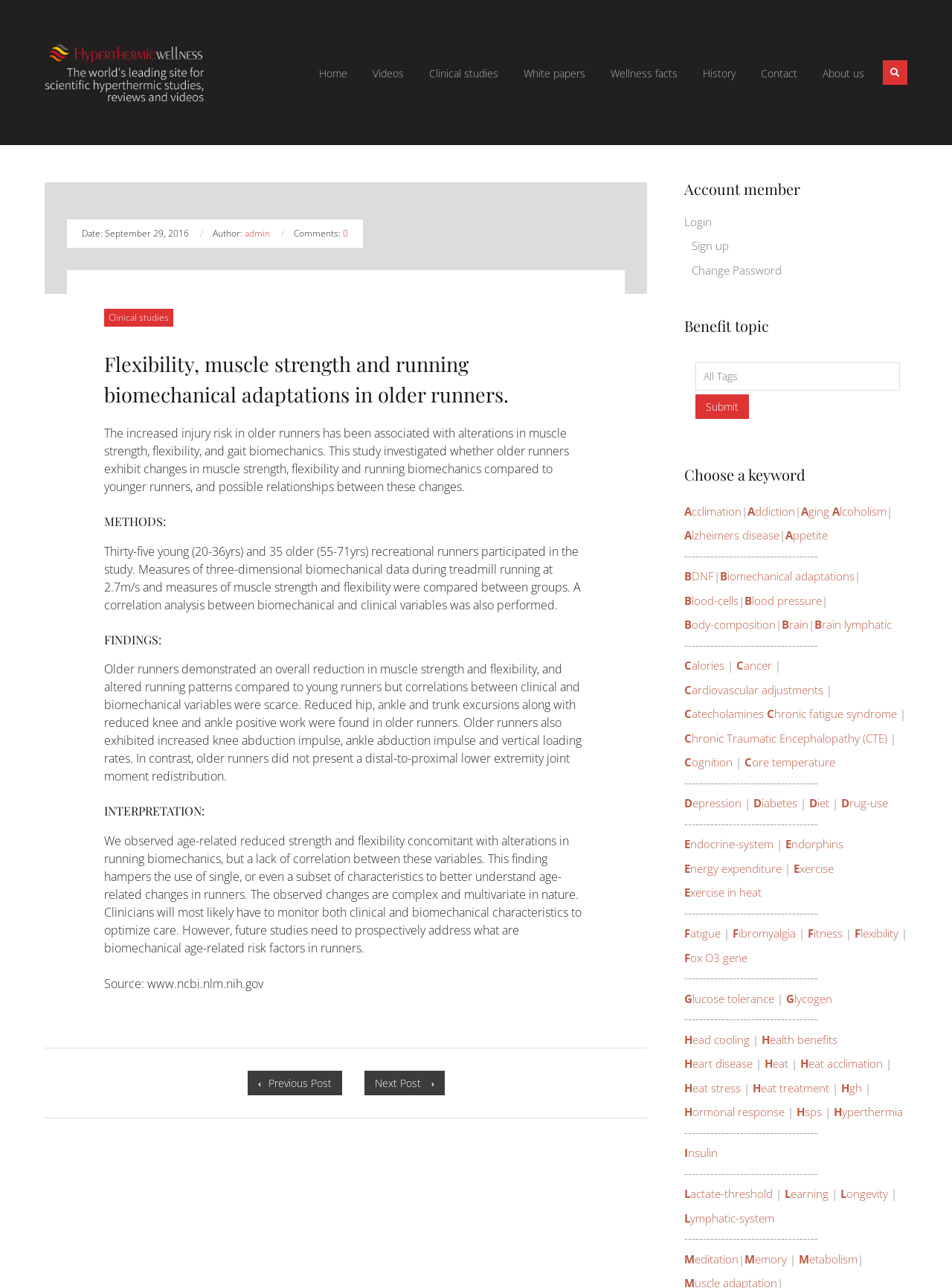Answer the question using only a single word or phrase: 
What is the category of the post?

Clinical studies